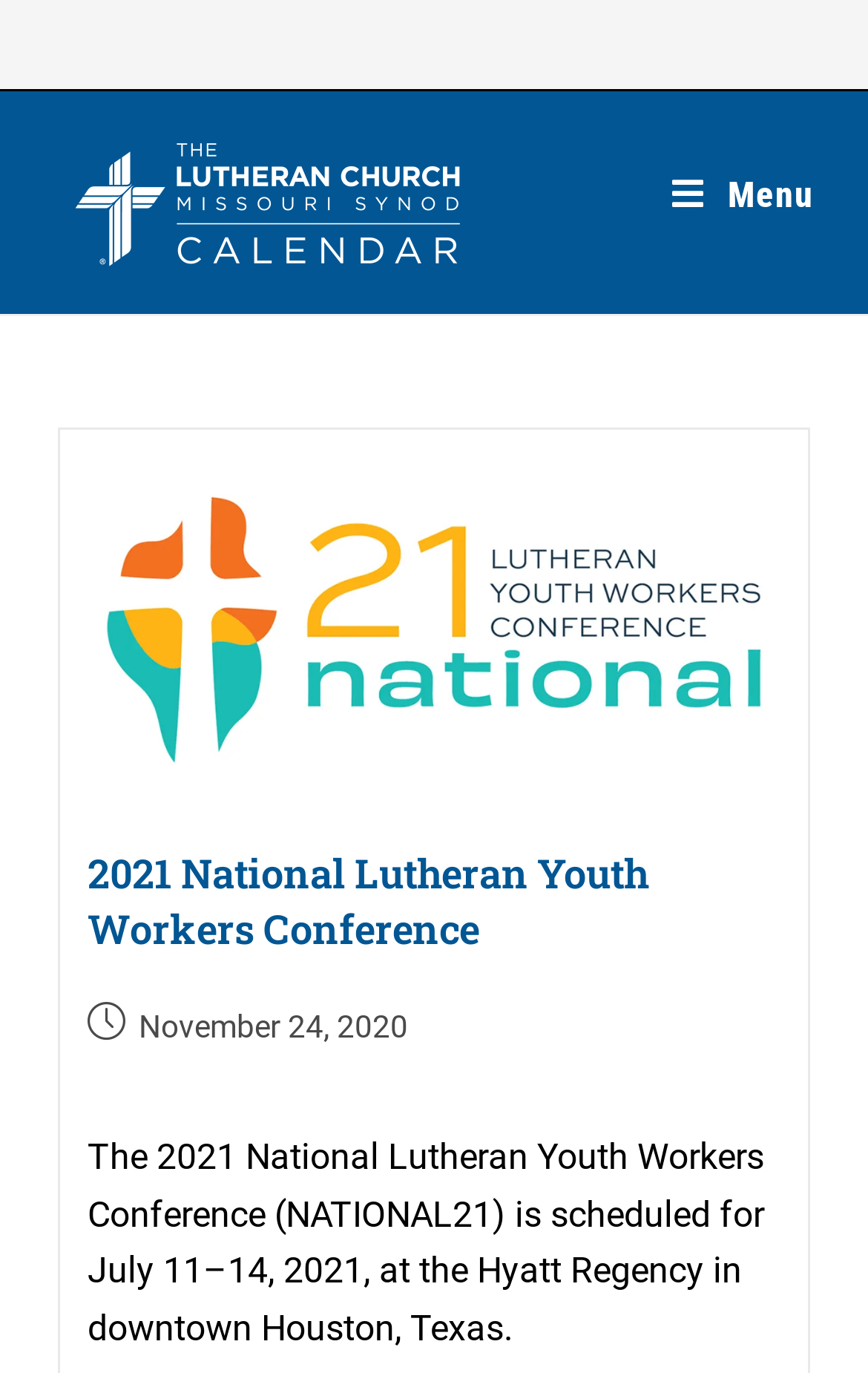What is the date range of the conference?
Please give a detailed and thorough answer to the question, covering all relevant points.

I found the date range of the conference by reading the static text element that describes the conference details, which mentions July 11-14, 2021 as the date range of the conference.